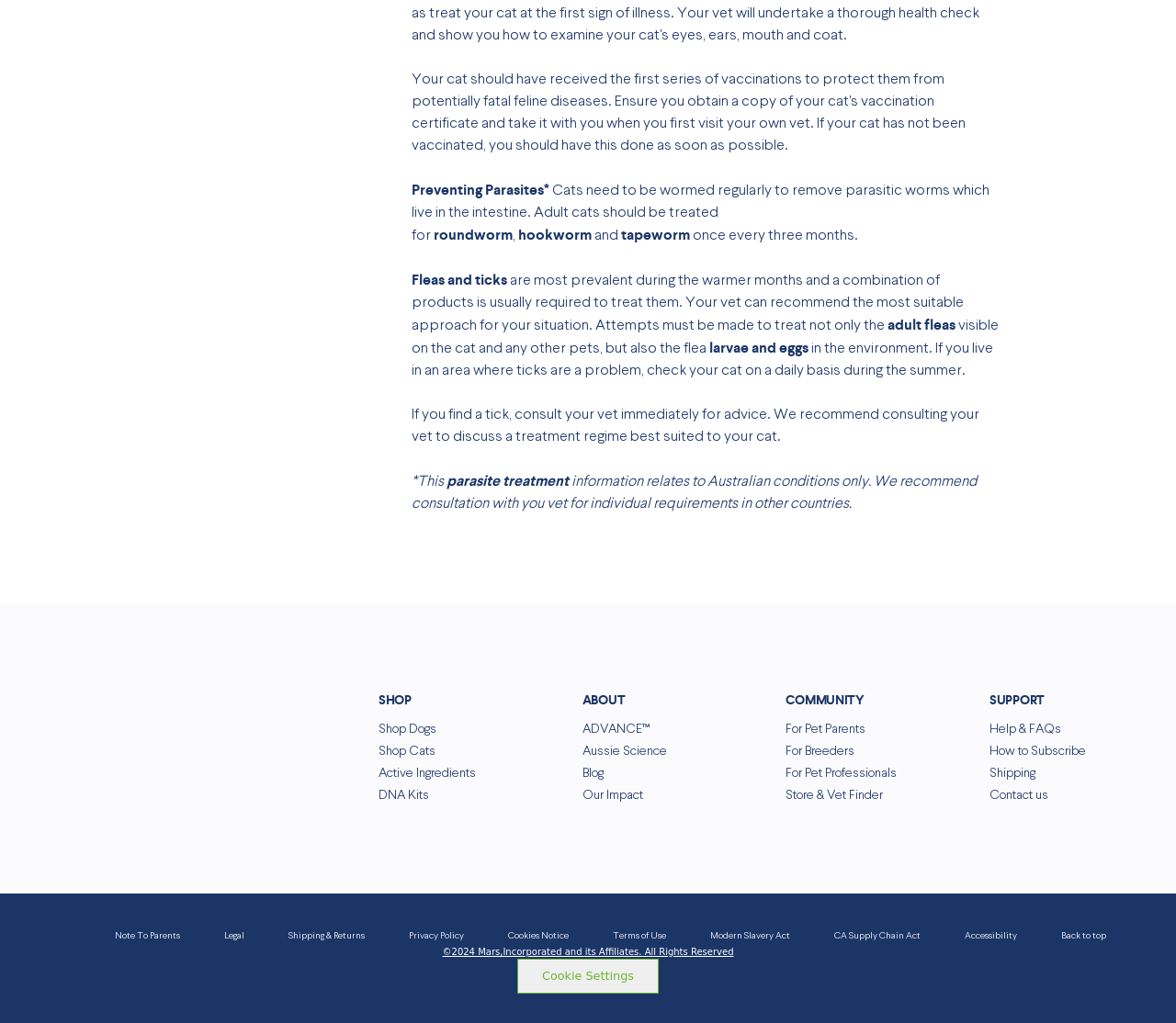Locate the bounding box coordinates of the element I should click to achieve the following instruction: "View 'Shop Cats' page".

[0.322, 0.728, 0.37, 0.748]